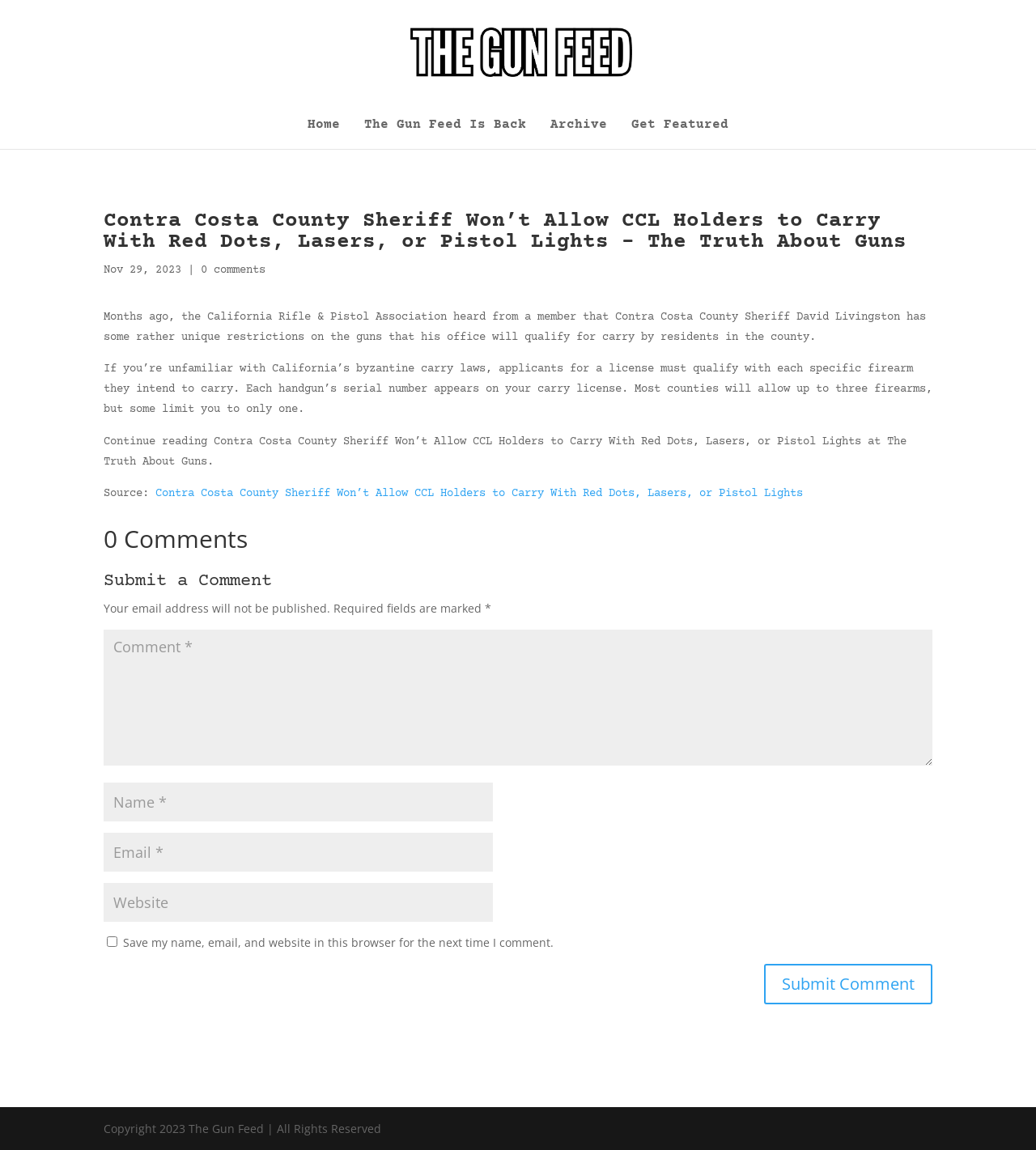Determine the bounding box coordinates of the section I need to click to execute the following instruction: "Click on the link to get featured". Provide the coordinates as four float numbers between 0 and 1, i.e., [left, top, right, bottom].

[0.609, 0.103, 0.703, 0.129]